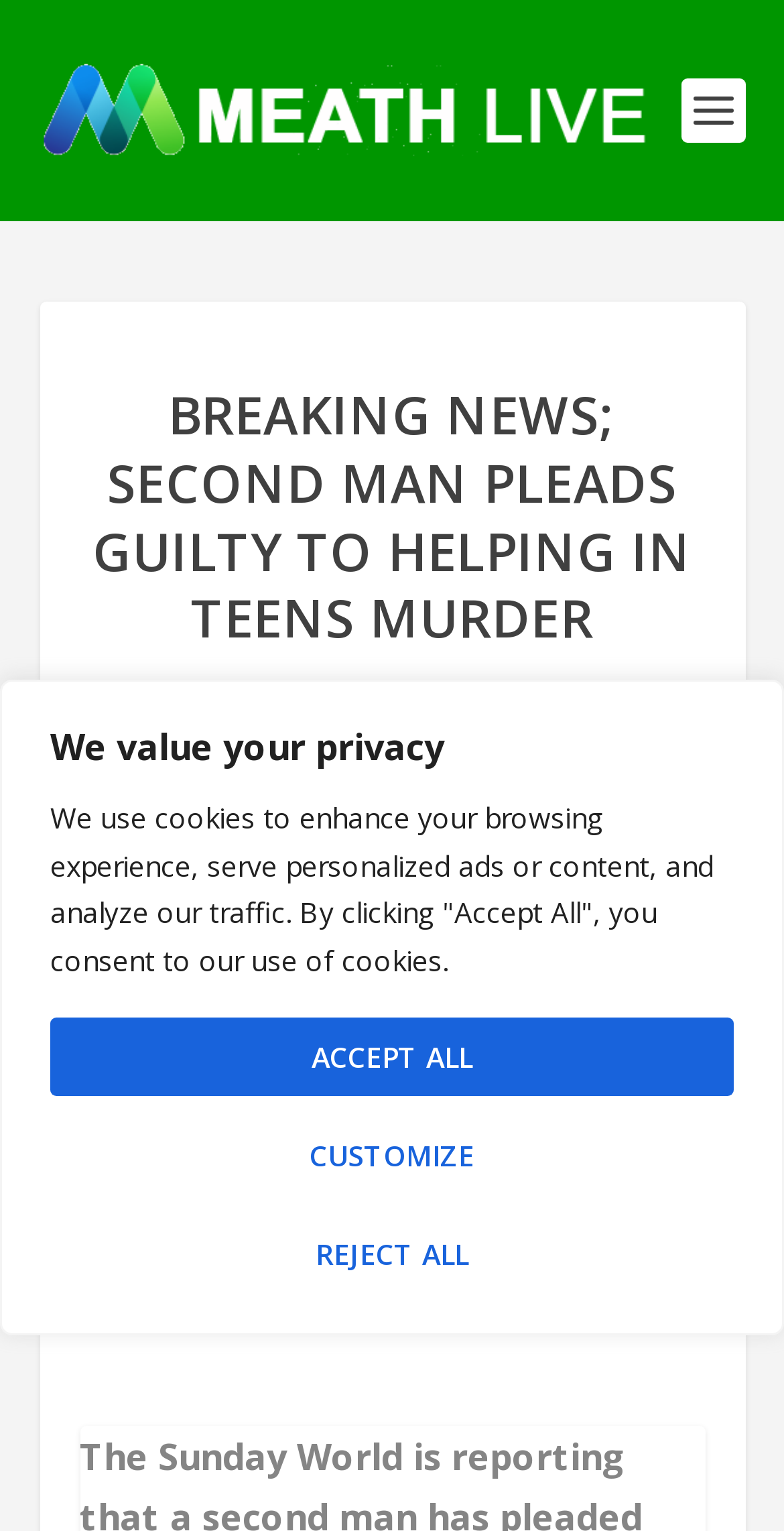What is the topic of the news article?
Look at the image and respond with a one-word or short-phrase answer.

Murder